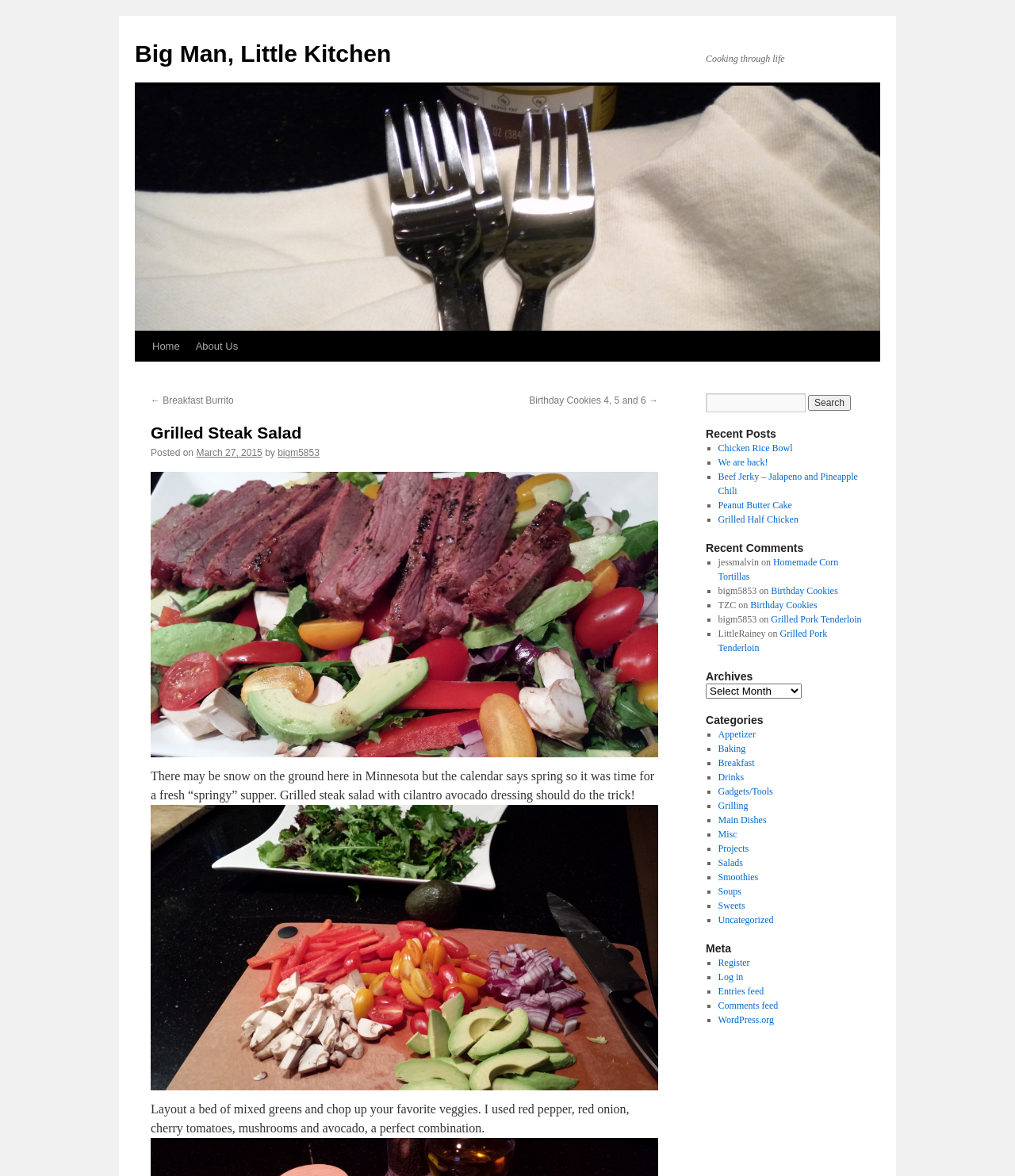What type of dish is being described in the main content?
Look at the image and respond to the question as thoroughly as possible.

I found the answer by reading the main heading of the webpage, which says 'Grilled Steak Salad', and also by looking at the images and text descriptions that follow, which suggest that the webpage is about a recipe for a grilled steak salad.